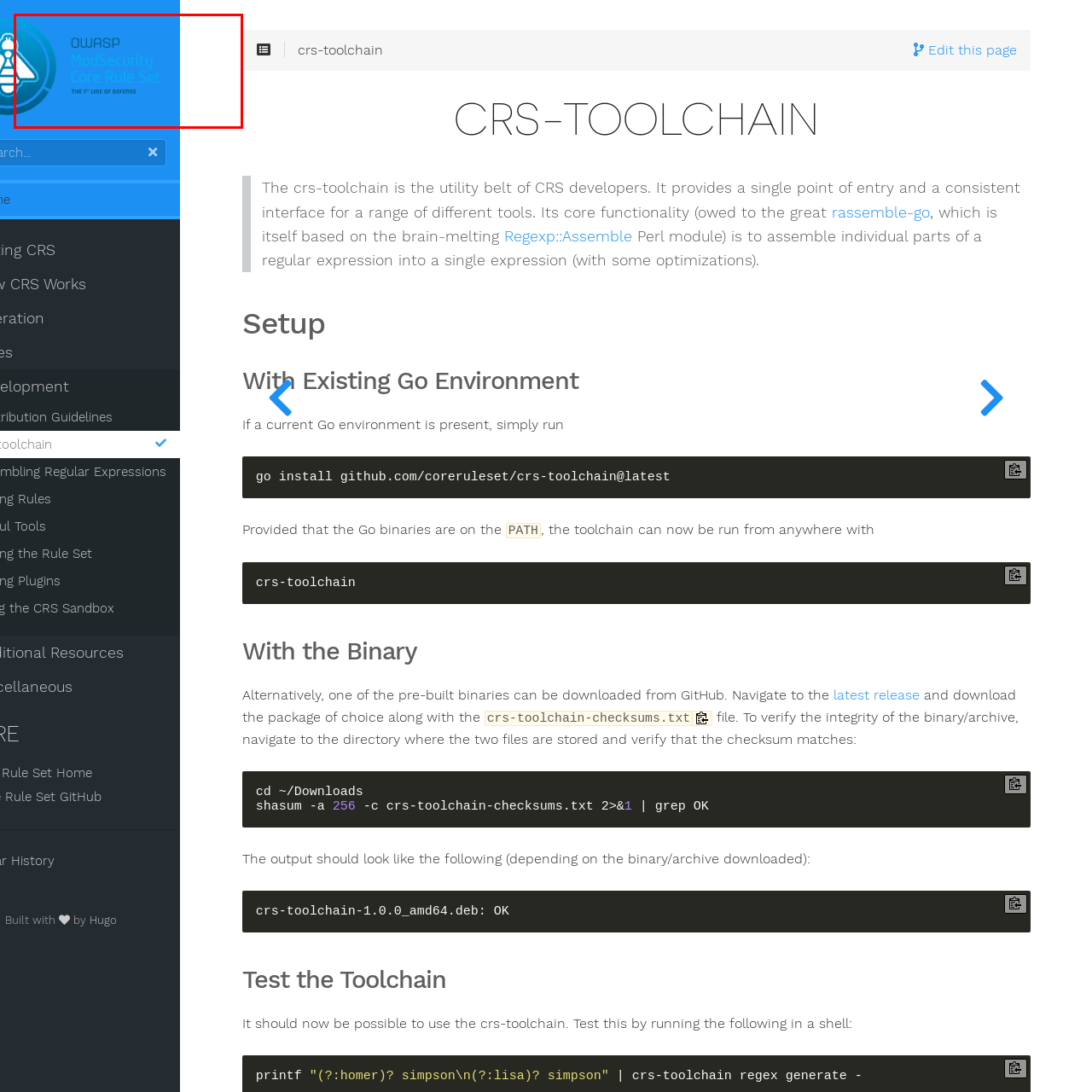What is the emphasis of the slogan?
Pay attention to the part of the image enclosed by the red bounding box and respond to the question in detail.

The emphasis of the slogan 'THE 1st LINE OF DEFENSE' is on the importance of these rules in web application security, highlighting their crucial role in safeguarding online environments.